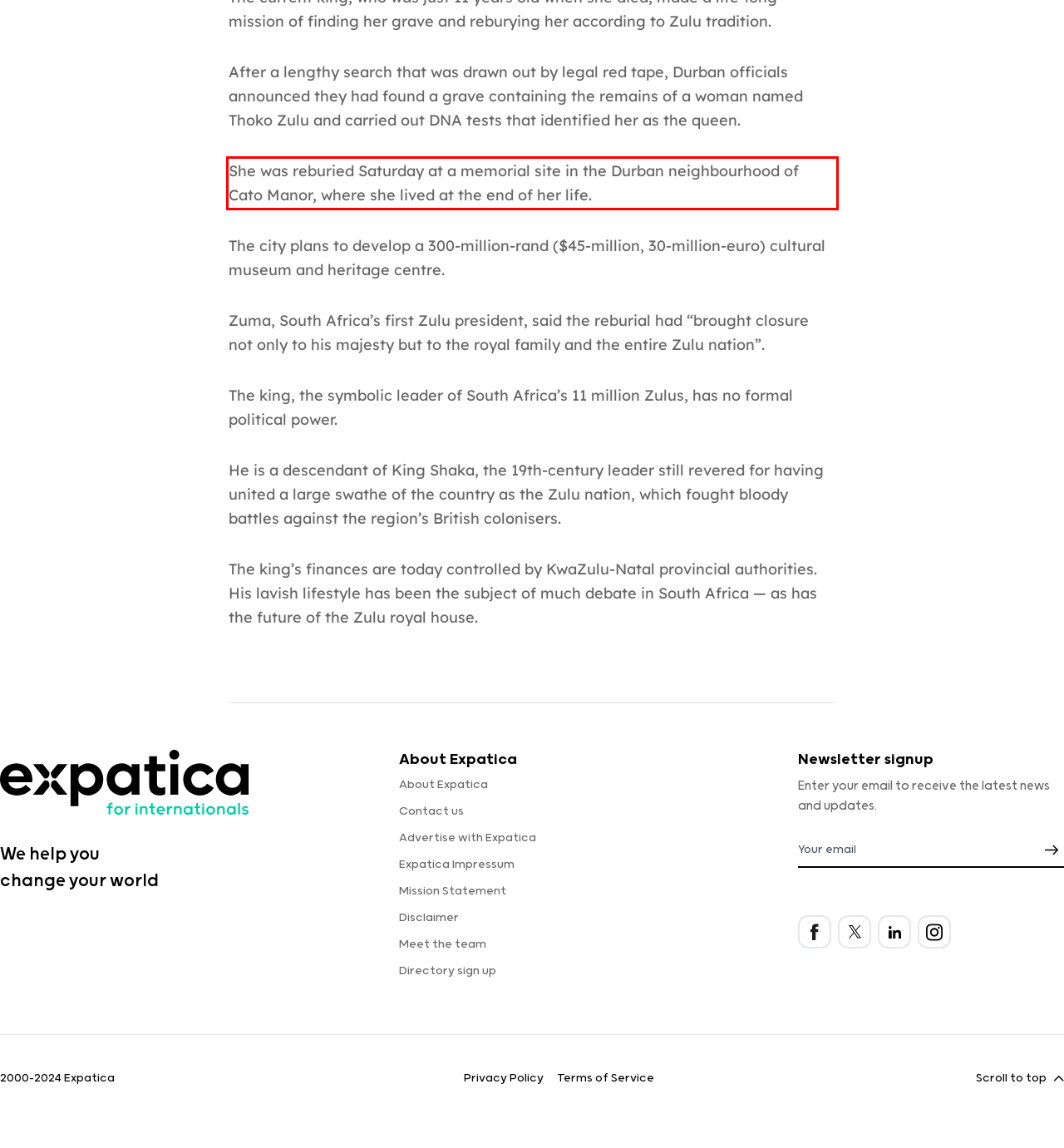Given the screenshot of the webpage, identify the red bounding box, and recognize the text content inside that red bounding box.

She was reburied Saturday at a memorial site in the Durban neighbourhood of Cato Manor, where she lived at the end of her life.